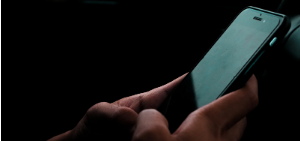Explain the image with as much detail as possible.

The image features a close-up view of a person's hand holding a smartphone, set against a dark background that emphasizes the device's sleek design. The screen of the phone is turned off, creating a minimalistic look that contrasts with the soft textures of the hand. This moment captures the essence of modern life, illustrating how smartphones play a crucial role in everyday activities, from communication to managing daily tasks. The subdued lighting adds a sense of intimacy and contemplation, suggesting the individual's engagement with their device in a quiet setting. This visual encapsulates the broader theme of digital connectivity and the importance of mobile technology in navigating personal and financial matters.